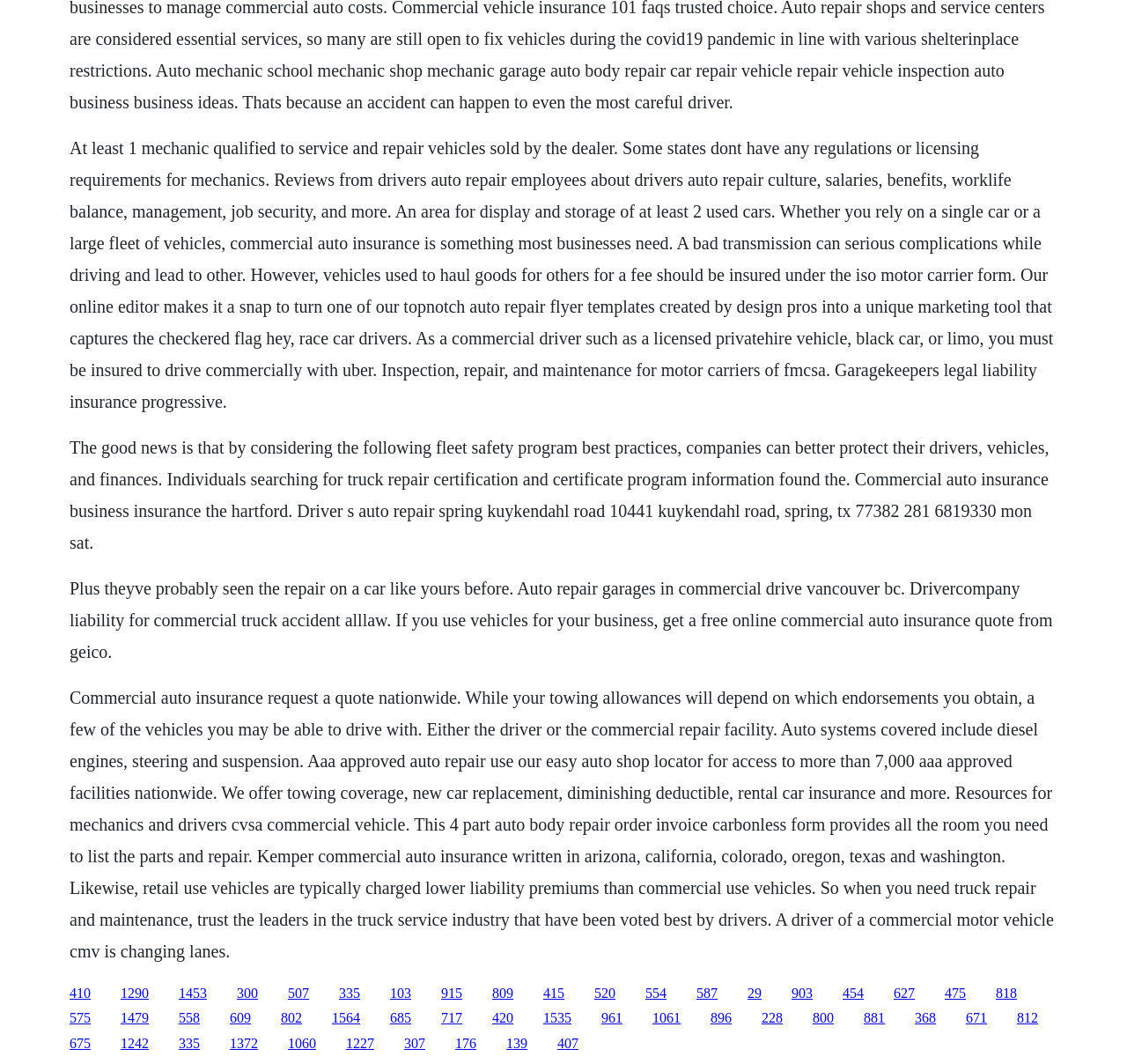Determine the coordinates of the bounding box that should be clicked to complete the instruction: "Click on the 'CONTACT' link". The coordinates should be represented by four float numbers between 0 and 1: [left, top, right, bottom].

None